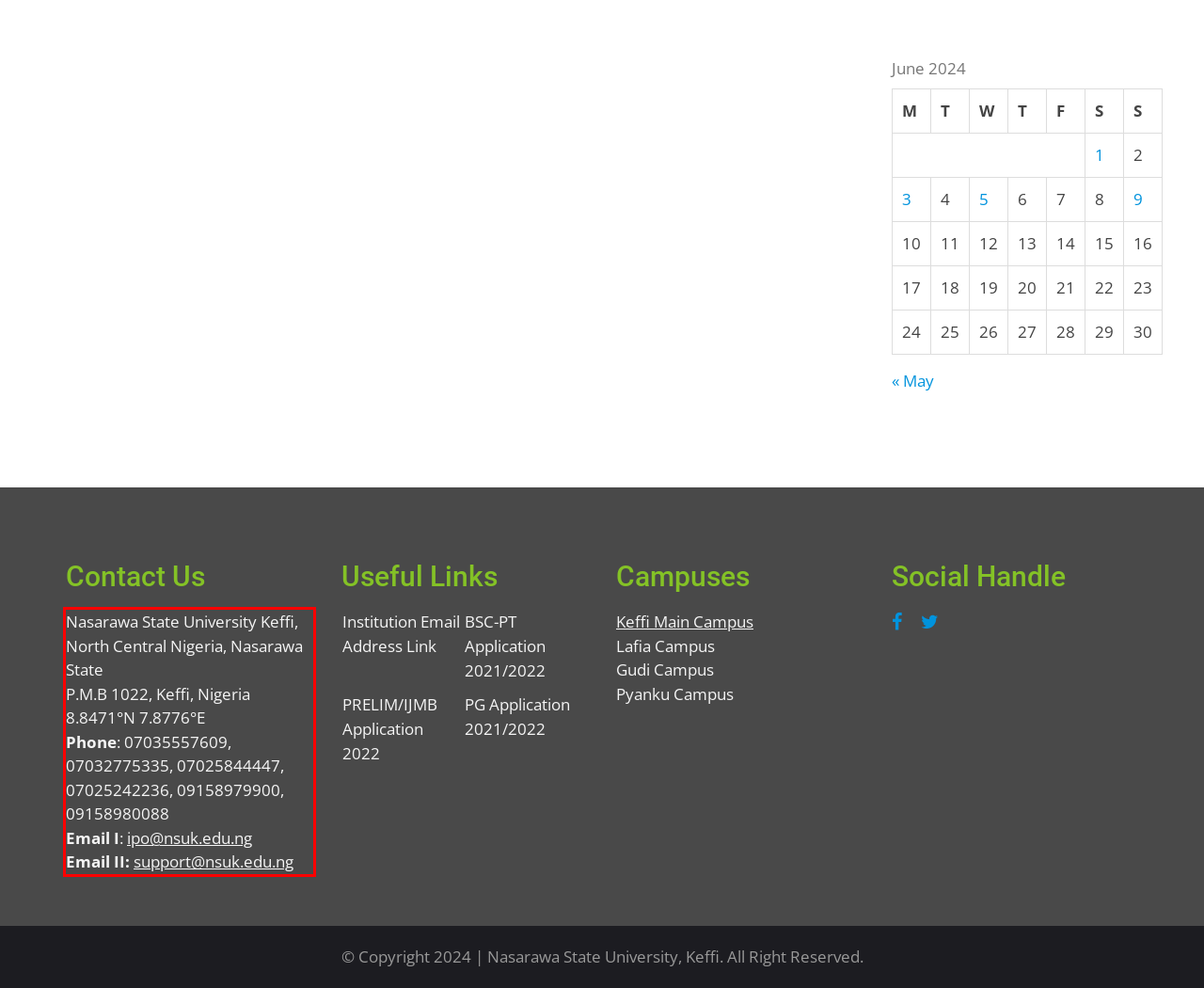You have a screenshot of a webpage with a UI element highlighted by a red bounding box. Use OCR to obtain the text within this highlighted area.

Nasarawa State University Keffi, North Central Nigeria, Nasarawa State P.M.B 1022, Keffi, Nigeria 8.8471°N 7.8776°E Phone: 07035557609, 07032775335, 07025844447, 07025242236, 09158979900, 09158980088 Email I: ipo@nsuk.edu.ng Email II: support@nsuk.edu.ng